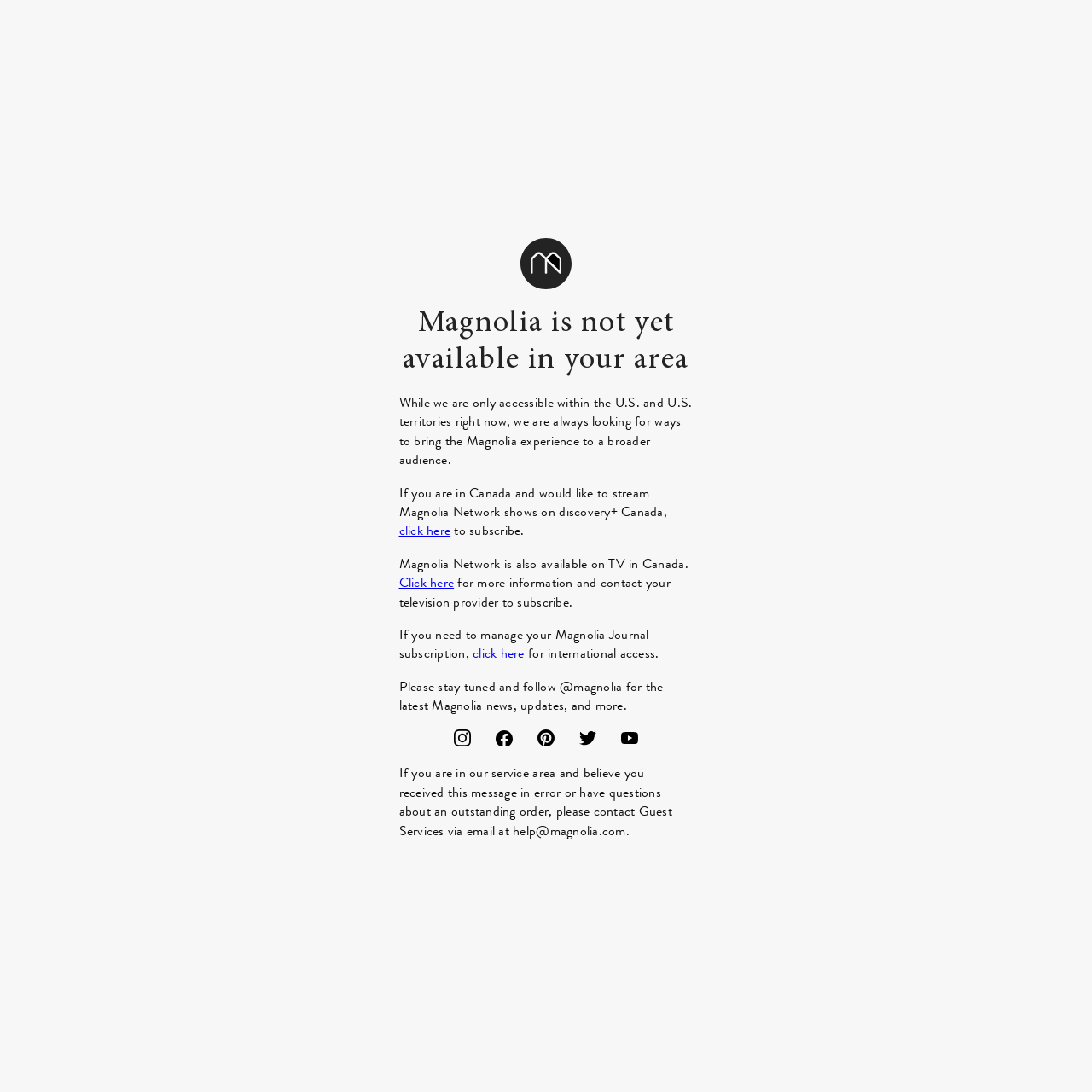Kindly determine the bounding box coordinates of the area that needs to be clicked to fulfill this instruction: "Enquire about The Maslow Hotel".

None